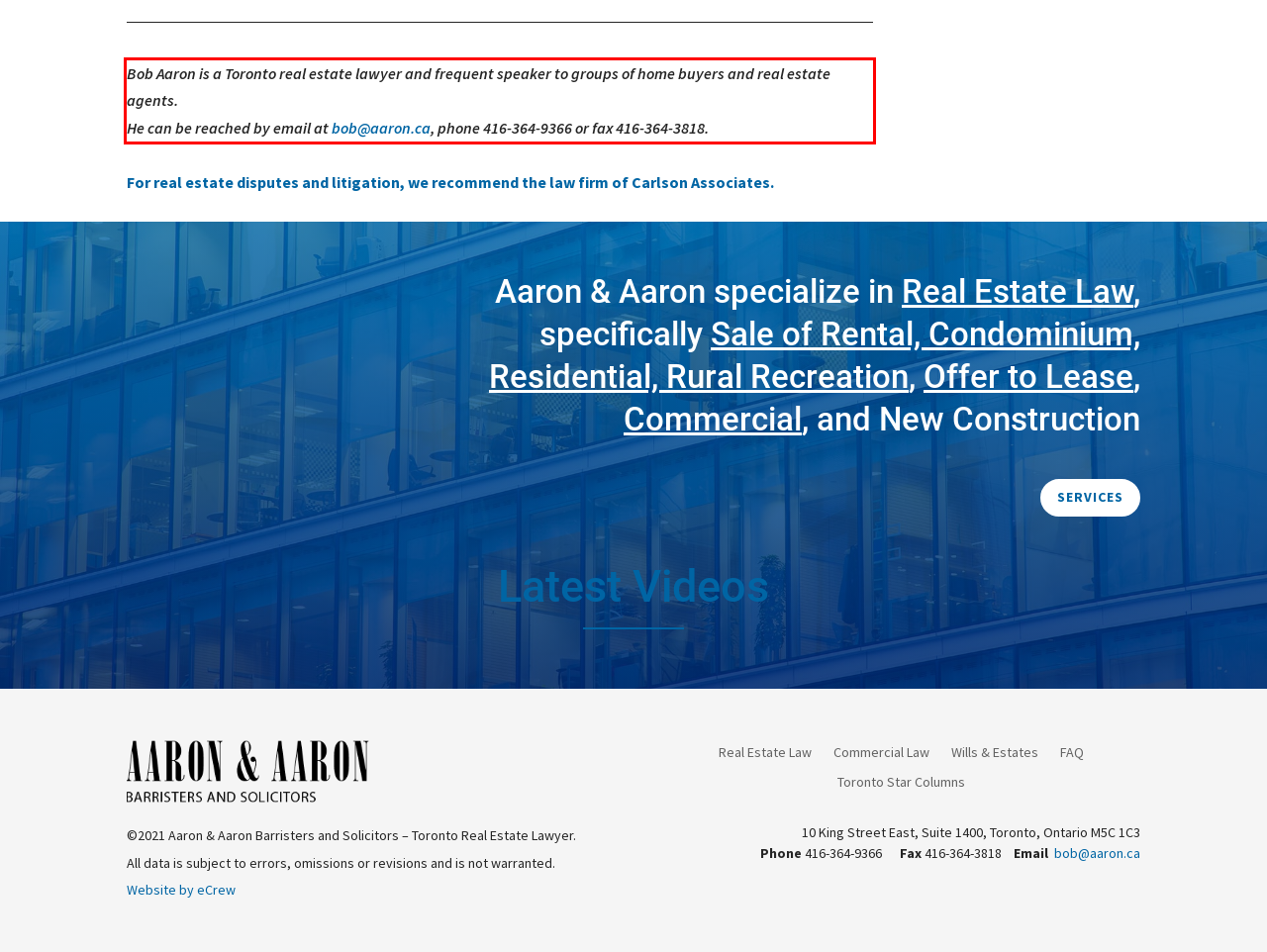You are provided with a screenshot of a webpage featuring a red rectangle bounding box. Extract the text content within this red bounding box using OCR.

Bob Aaron is a Toronto real estate lawyer and frequent speaker to groups of home buyers and real estate agents. He can be reached by email at bob@aaron.ca, phone 416-364-9366 or fax 416-364-3818.